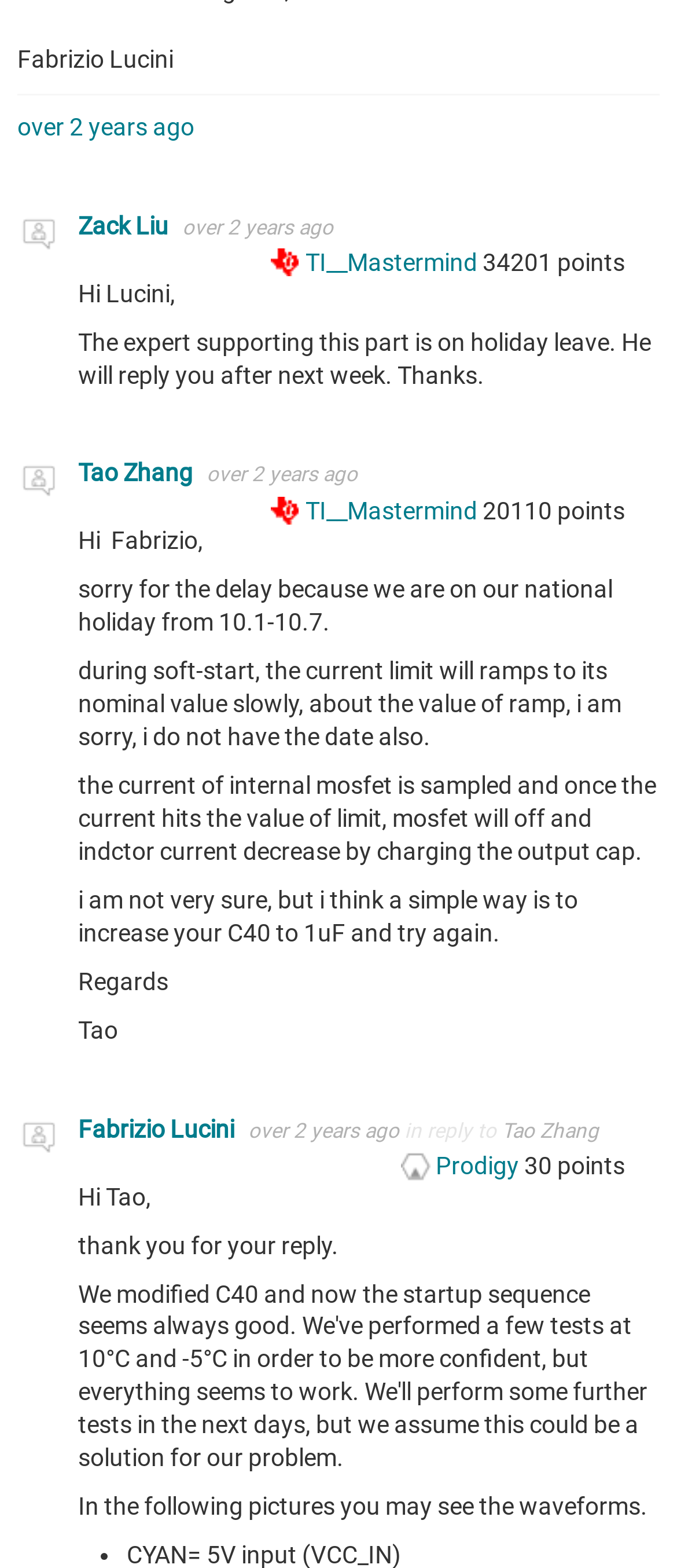How many replies are there in this conversation?
Based on the image, answer the question with a single word or brief phrase.

3